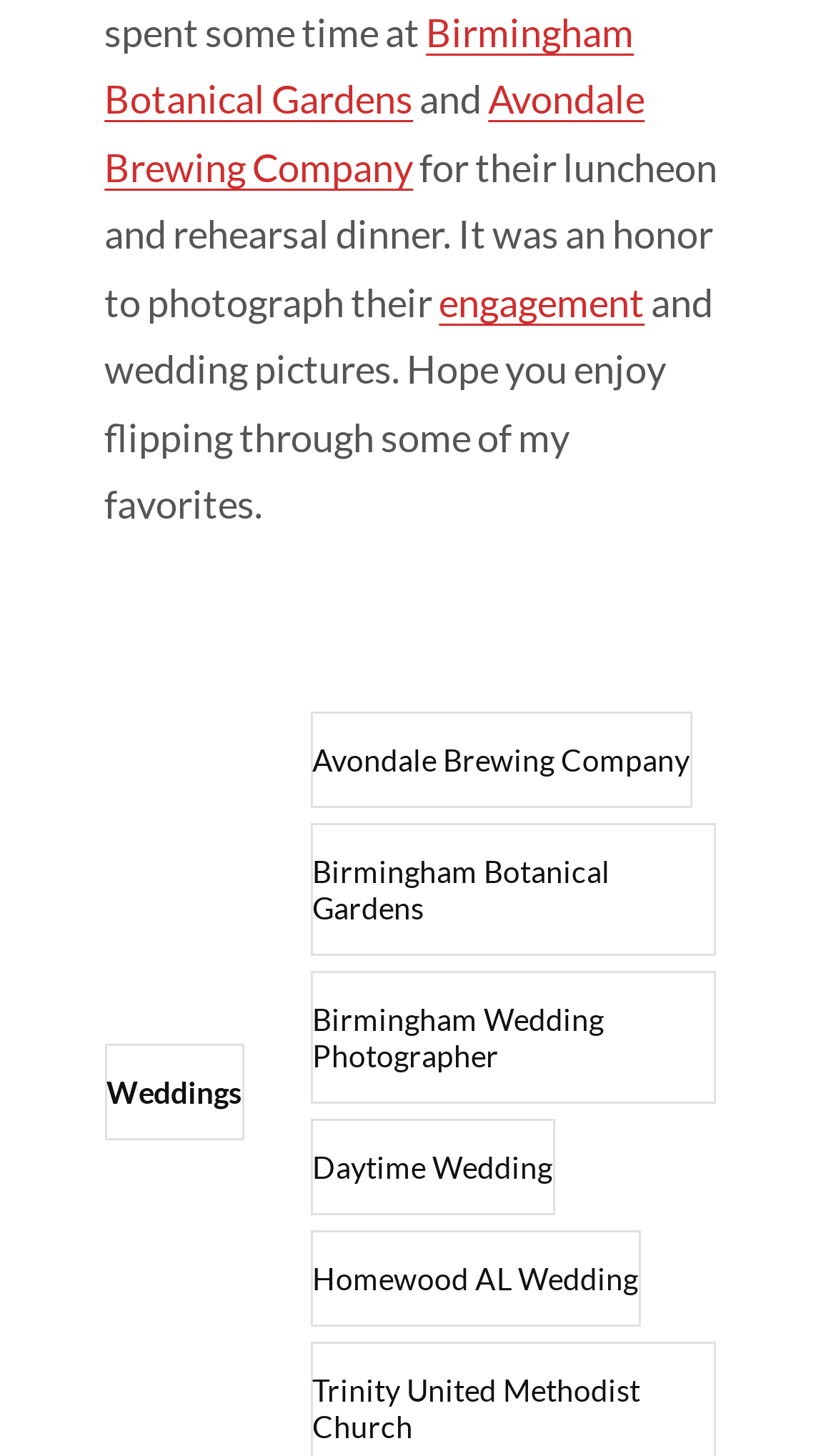Using the element description: "engagement", determine the bounding box coordinates. The coordinates should be in the format [left, top, right, bottom], with values between 0 and 1.

[0.525, 0.172, 0.771, 0.243]